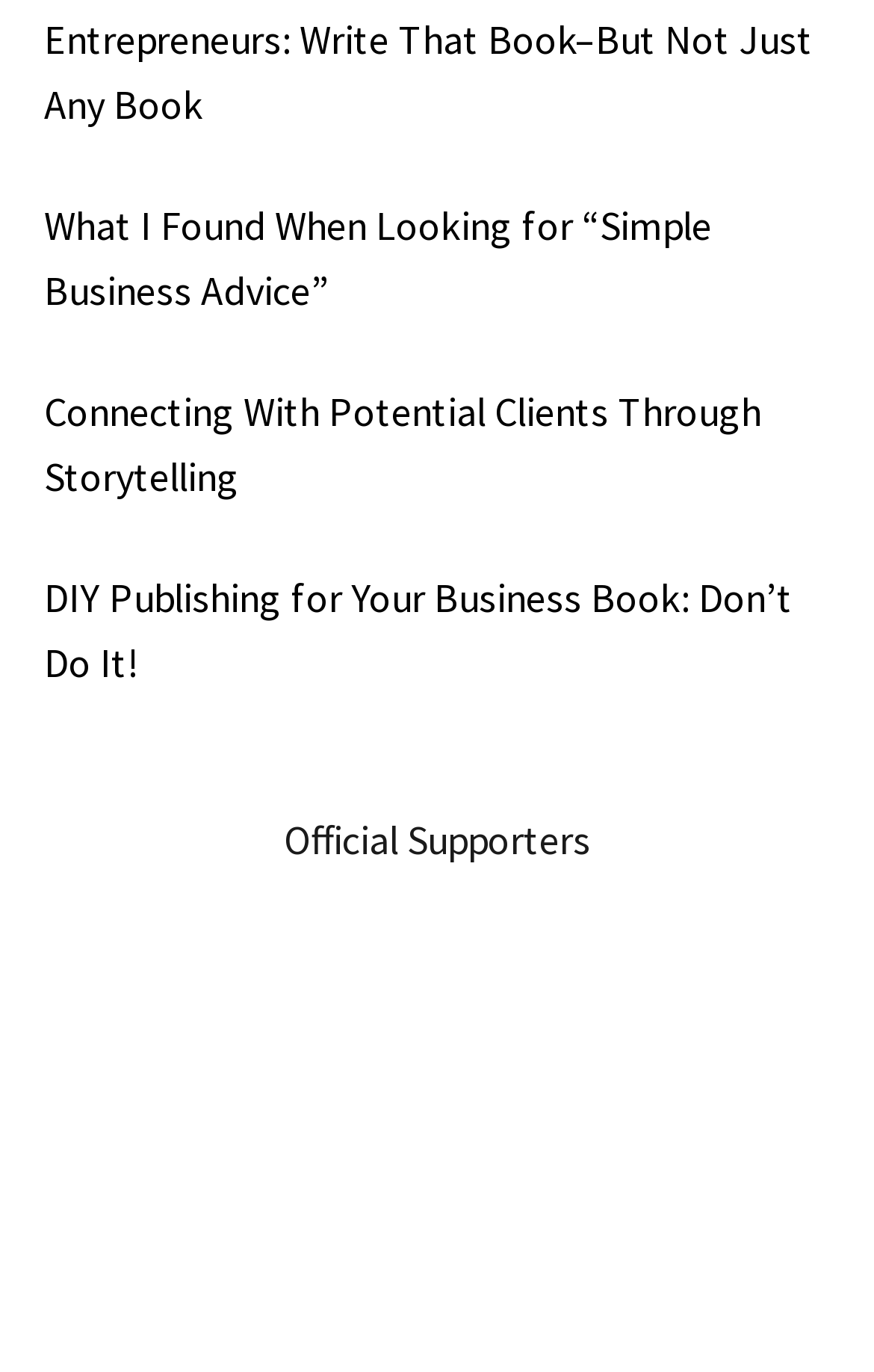Indicate the bounding box coordinates of the element that must be clicked to execute the instruction: "Click on the link to learn about writing a business book". The coordinates should be given as four float numbers between 0 and 1, i.e., [left, top, right, bottom].

[0.05, 0.01, 0.929, 0.095]